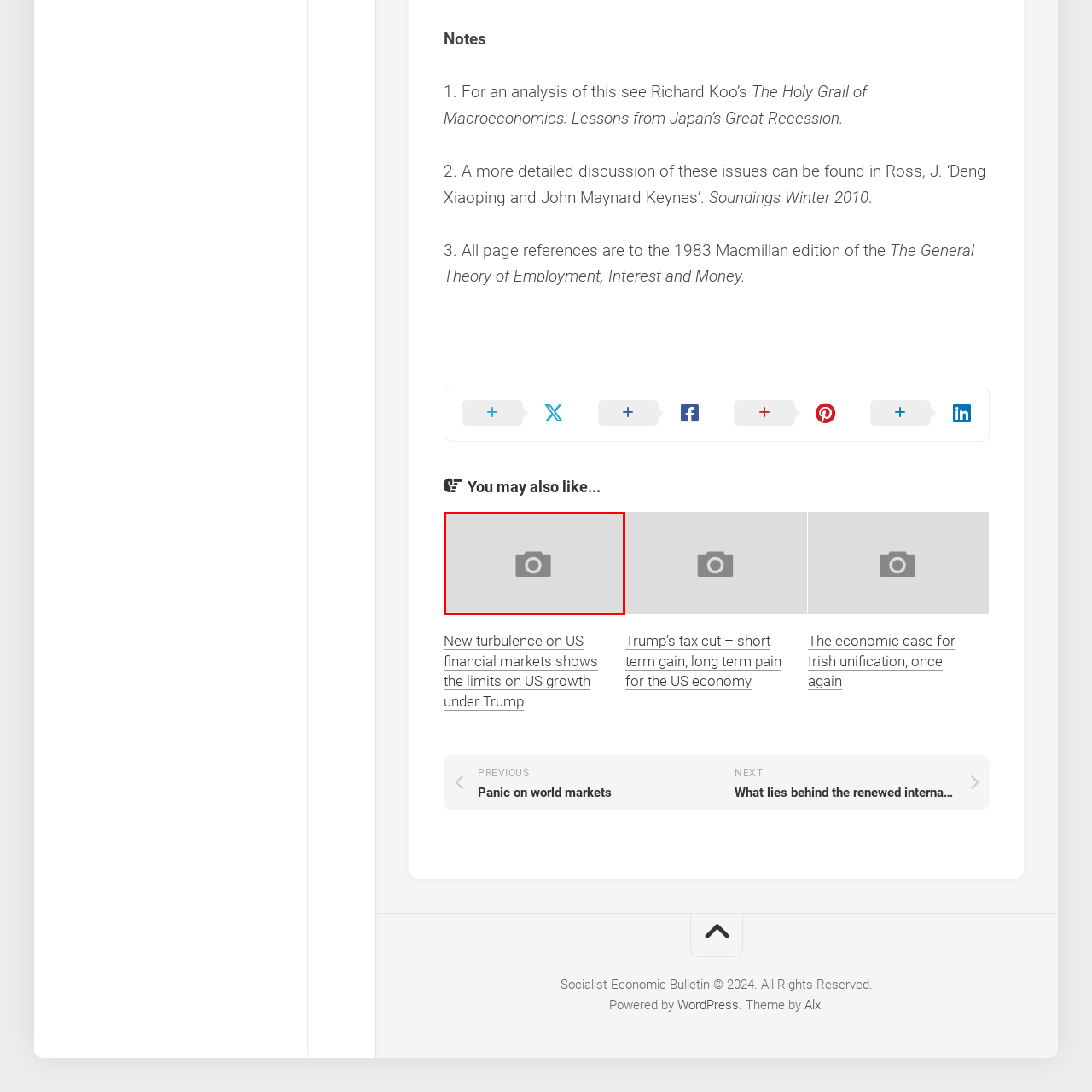Focus on the section within the red boundary and provide a detailed description.

The image depicts a gray camera icon, symbolizing a placeholder for a visual element in the context of online content. This particular section of the webpage is associated with an article titled "New turbulence on US financial markets shows the limits on US growth under Trump," highlighting economic analysis and discussions relevant to current events. The design choice to include a camera icon suggests that an image related to this article or topic is intended to be displayed, enhancing the reader's engagement and understanding of the financial challenges being described.